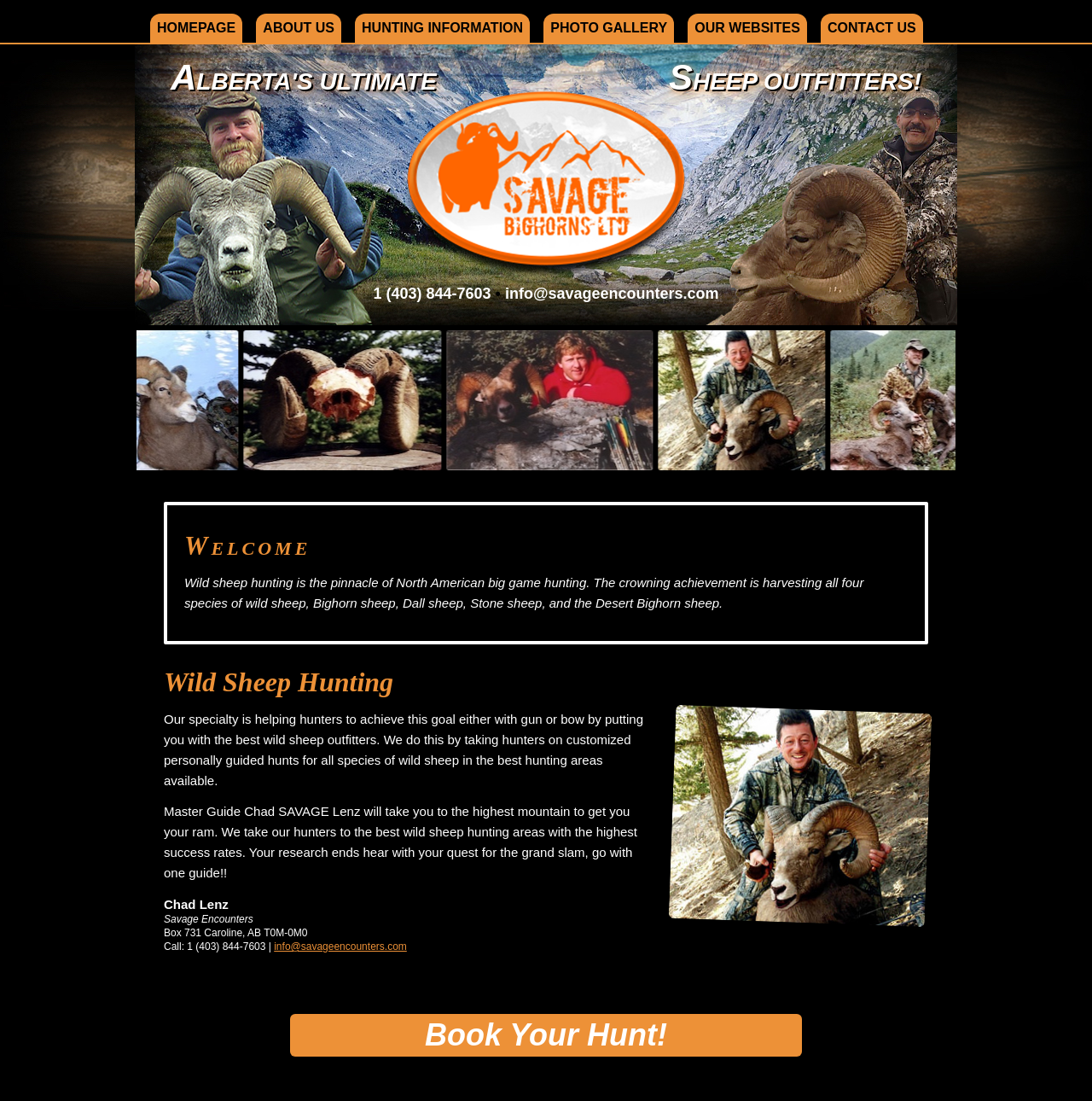Analyze the image and deliver a detailed answer to the question: What is the company name of the sheep outfitters?

The company name can be found in the top navigation bar, and it is also mentioned in the text 'Master Guide Chad SAVAGE Lenz will take you to the highest mountain to get you your ram.'